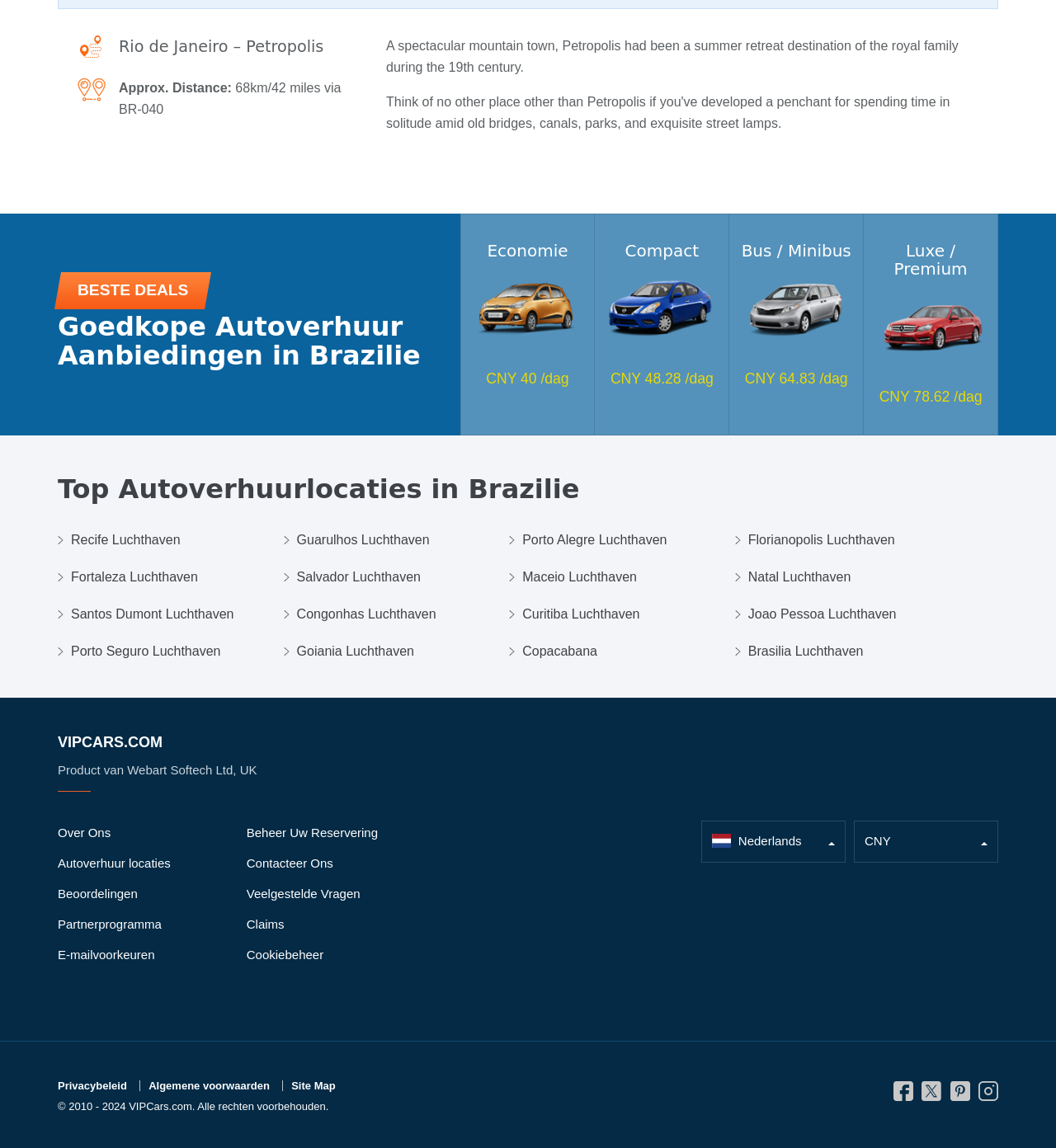Determine the bounding box for the HTML element described here: "Natal Luchthaven". The coordinates should be given as [left, top, right, bottom] with each number being a float between 0 and 1.

[0.708, 0.494, 0.806, 0.511]